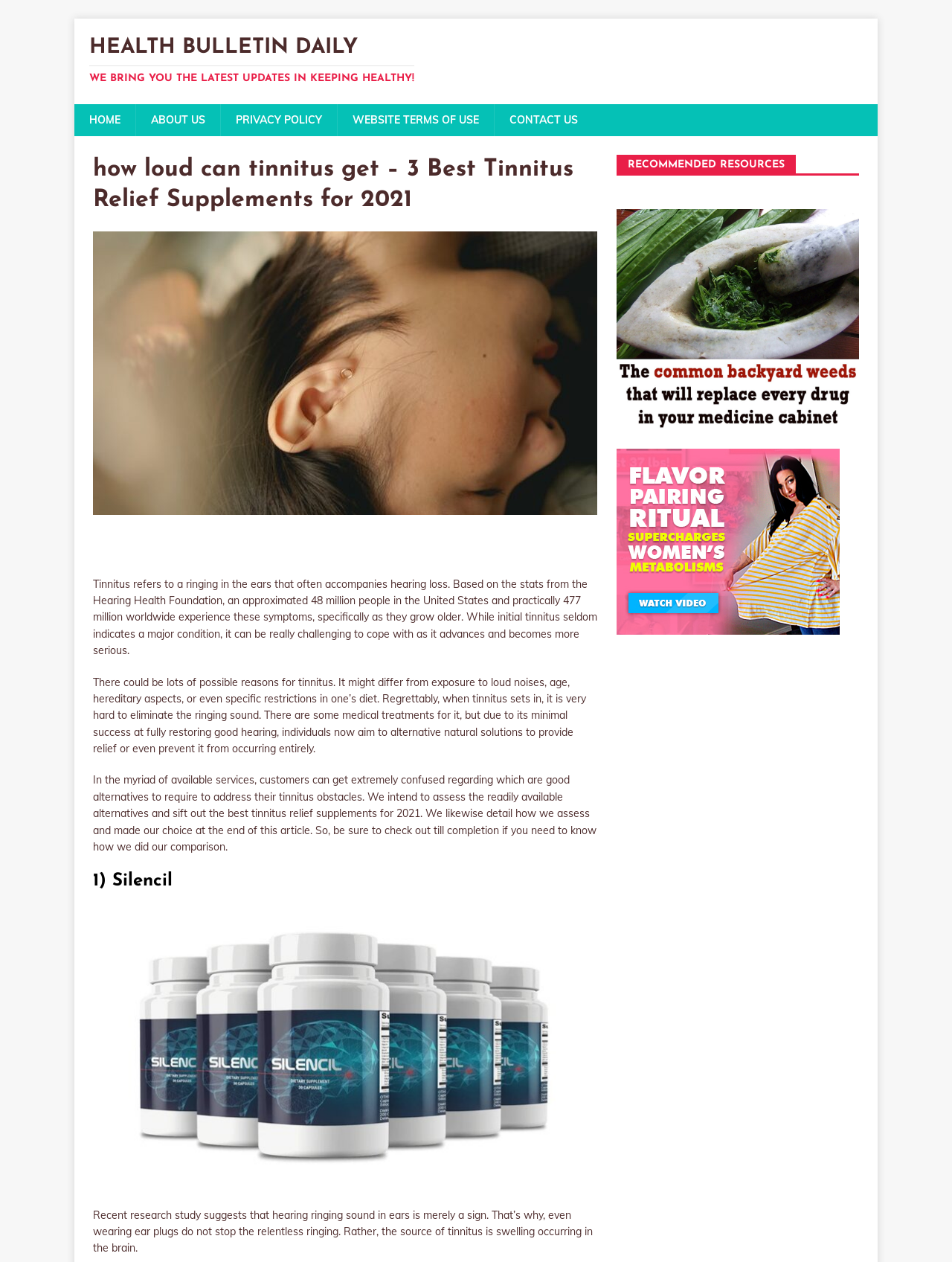What is the purpose of the article?
Provide an in-depth answer to the question, covering all aspects.

The purpose of the article is to assess available alternatives and provide recommendations for the best tinnitus relief supplements for 2021, as stated in the introduction of the article.